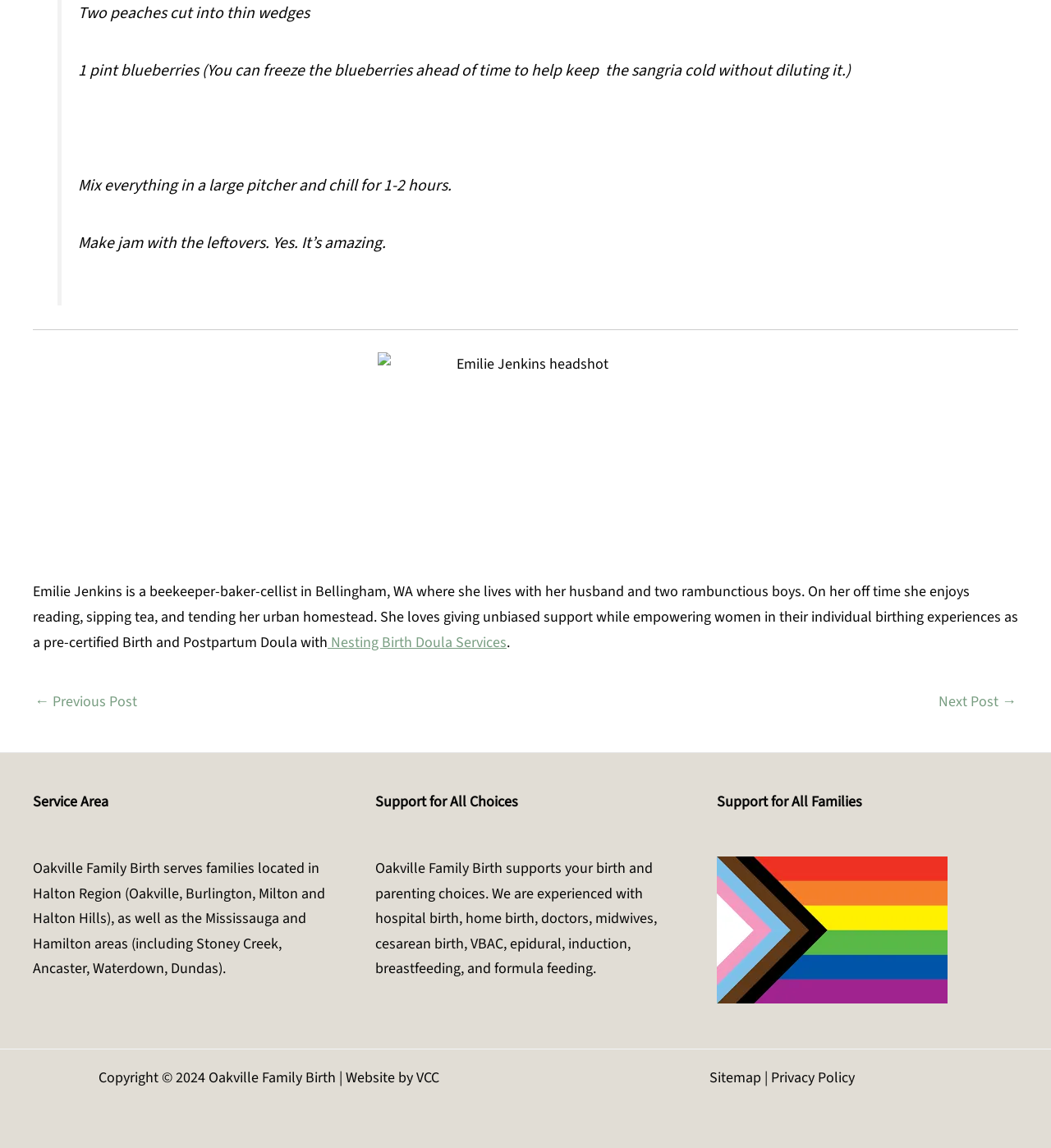Using the information from the screenshot, answer the following question thoroughly:
What is the service area of Oakville Family Birth?

The service area of Oakville Family Birth can be determined by reading the text in the footer section, which mentions that they serve families located in Halton Region, including Oakville, Burlington, Milton, and Halton Hills, as well as the Mississauga and Hamilton areas.